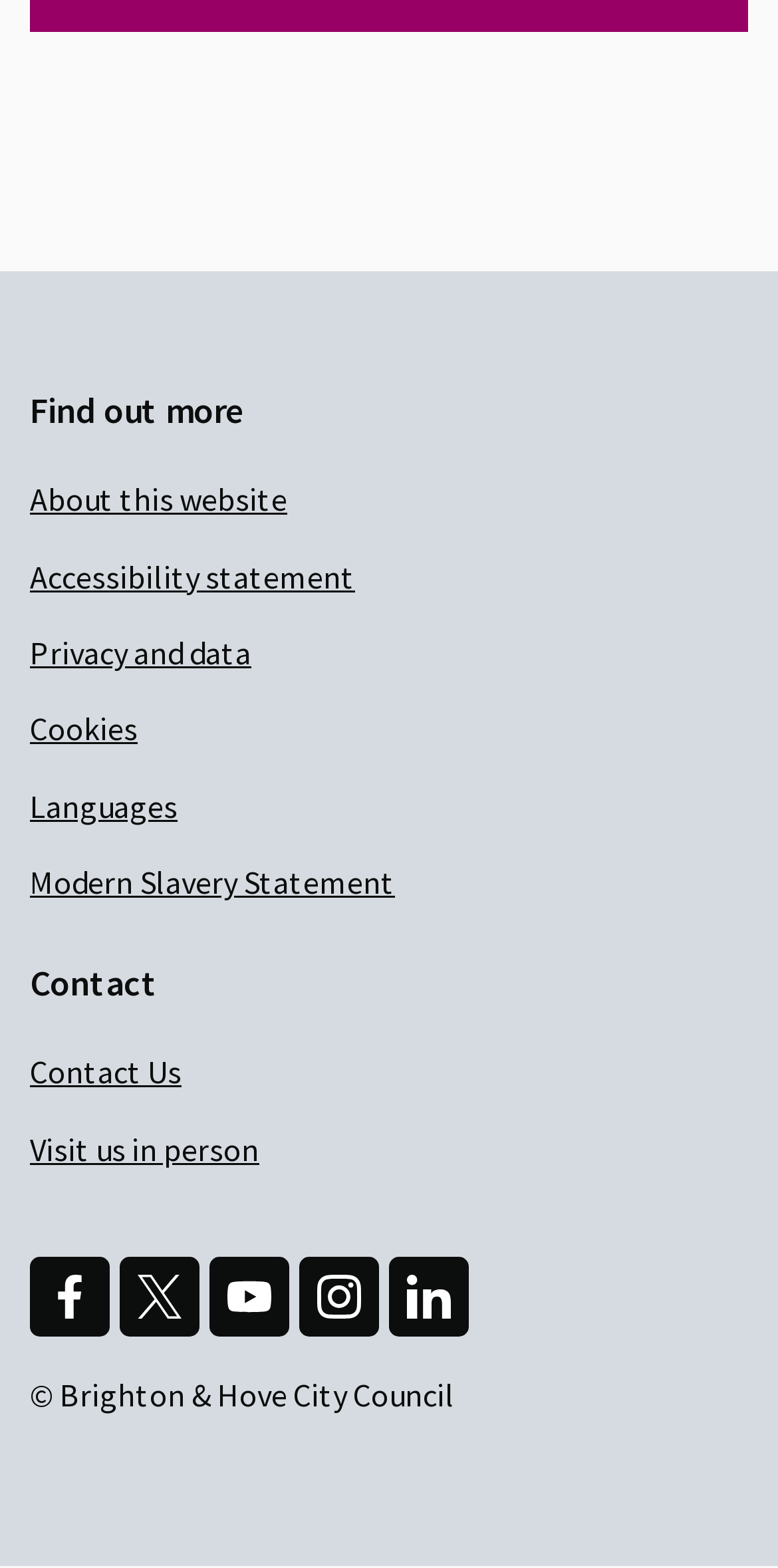Please determine the bounding box coordinates of the area that needs to be clicked to complete this task: 'Find out more about the website'. The coordinates must be four float numbers between 0 and 1, formatted as [left, top, right, bottom].

[0.038, 0.249, 0.962, 0.581]